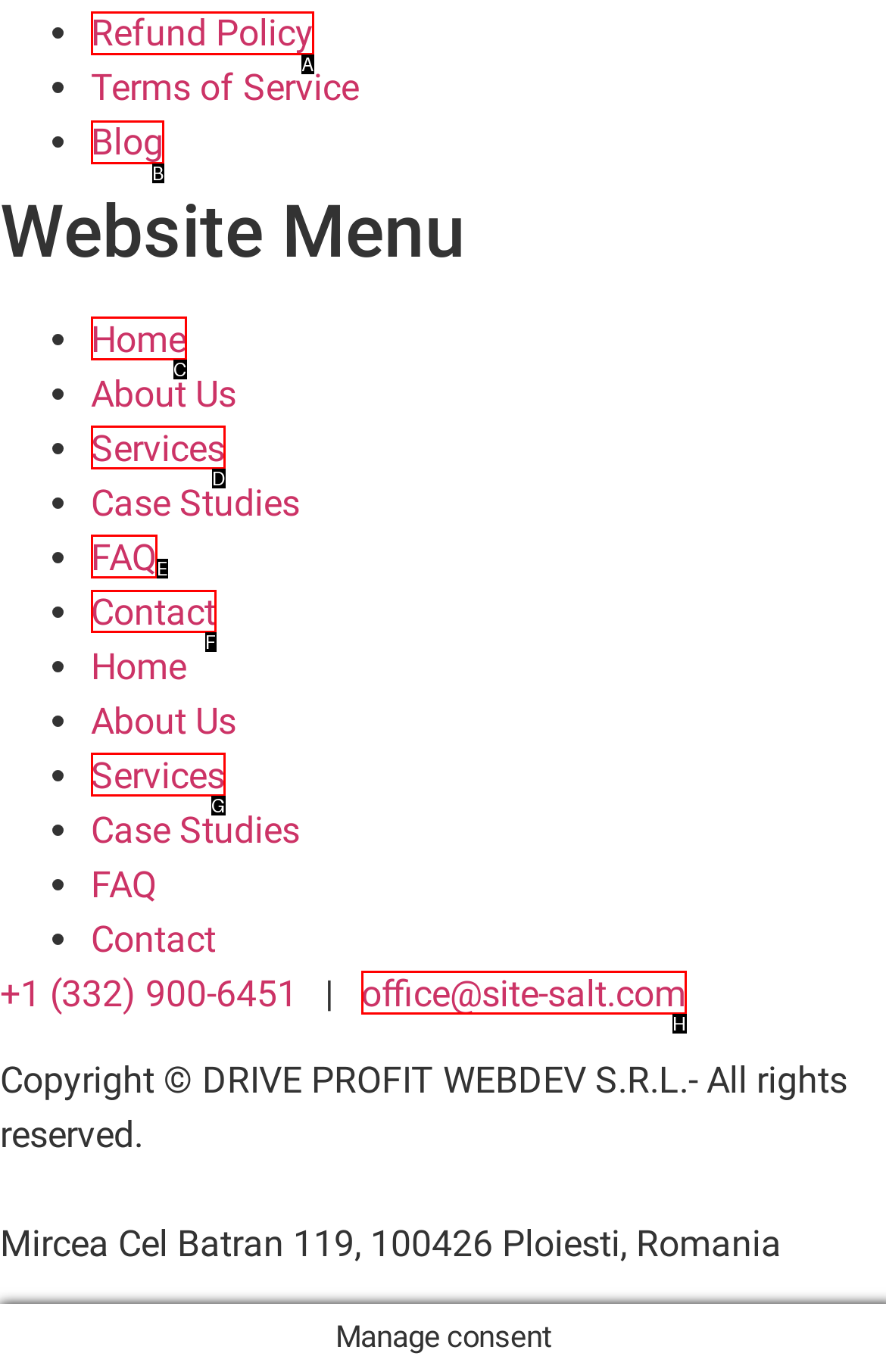Which option should be clicked to execute the following task: Contact us? Respond with the letter of the selected option.

F